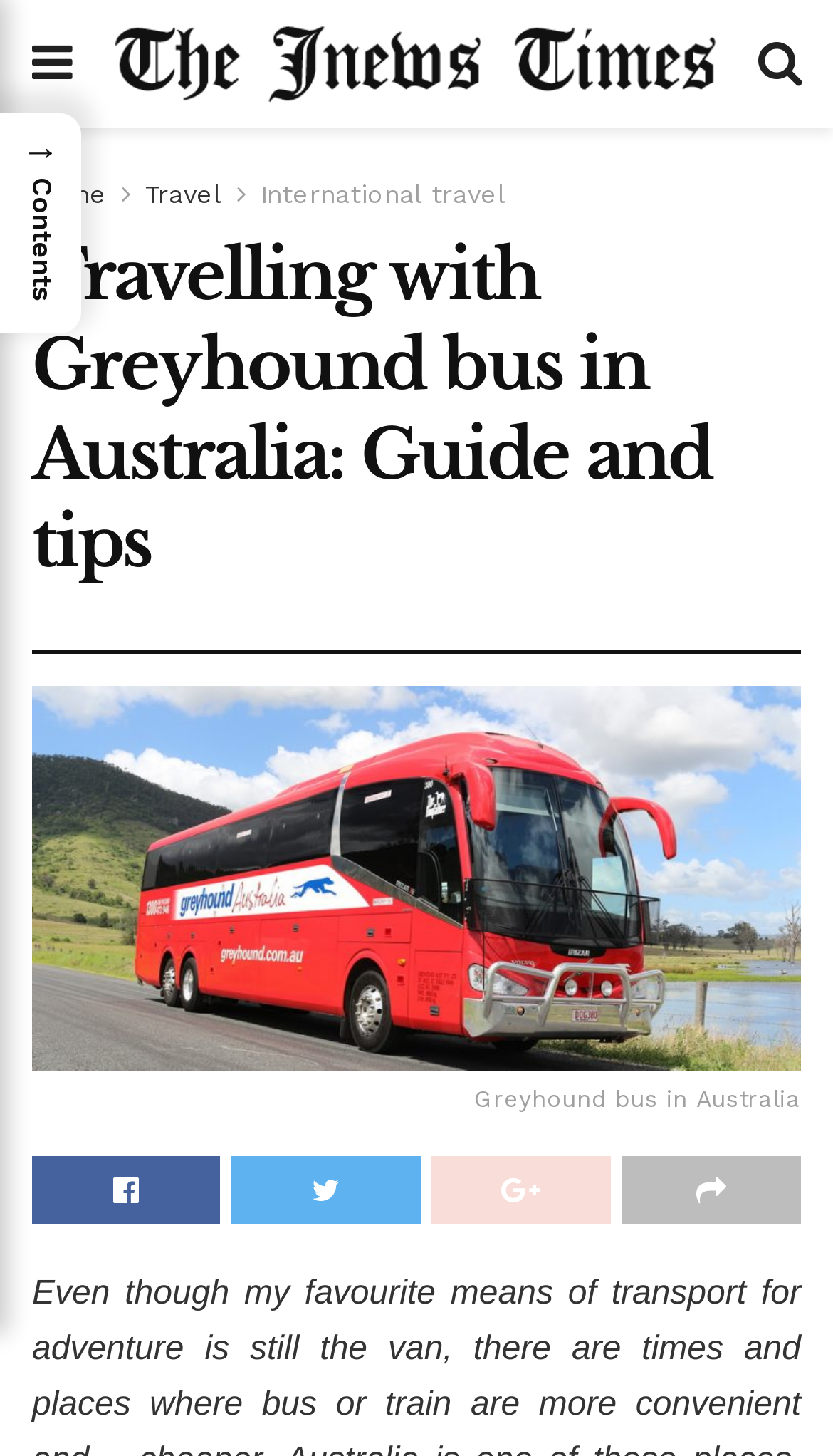What is the purpose of the '→ Contents' link?
Respond with a short answer, either a single word or a phrase, based on the image.

To navigate to the contents